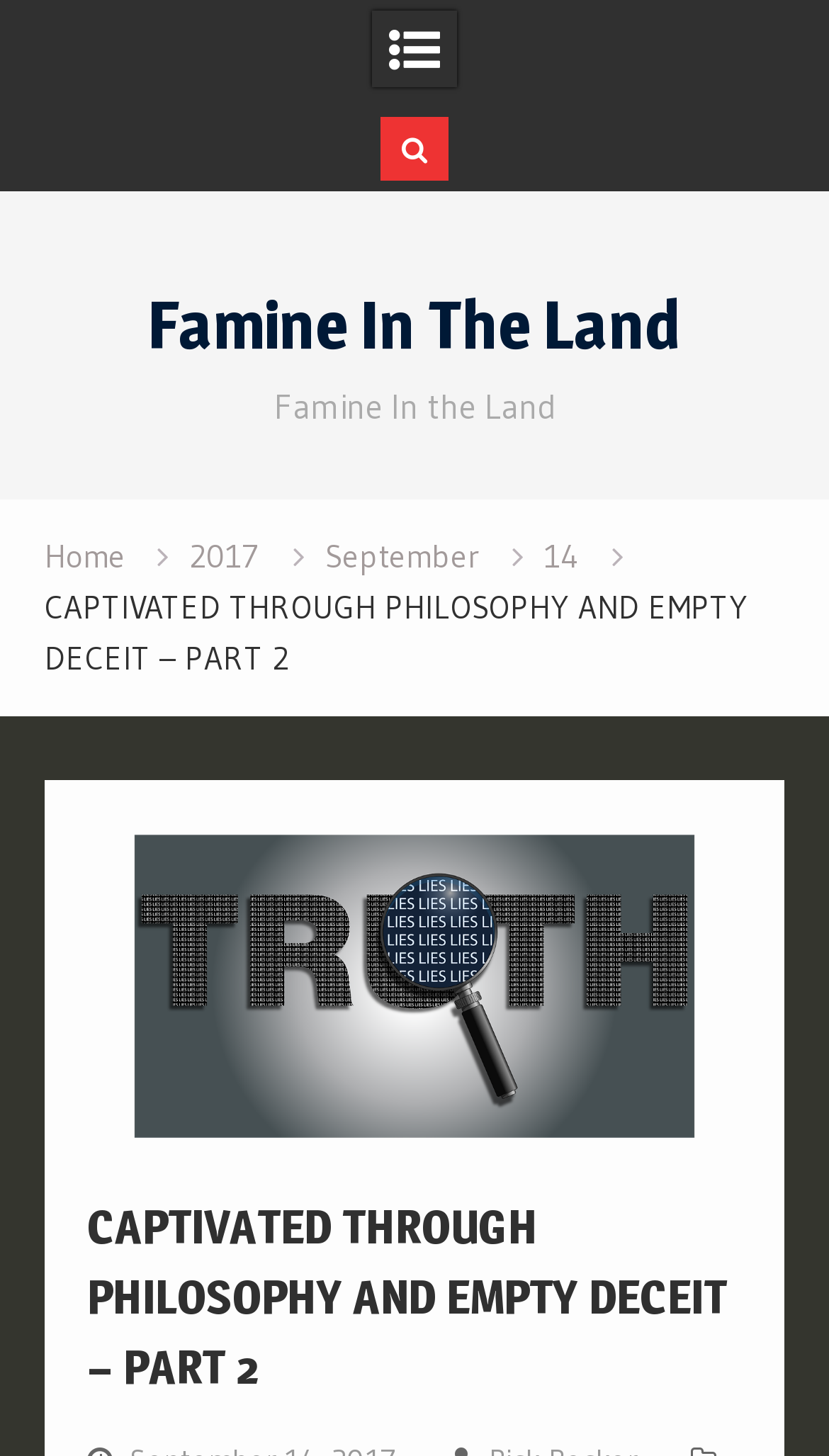Give a detailed explanation of the elements present on the webpage.

The webpage appears to be a blog post or article titled "CAPTIVATED THROUGH PHILOSOPHY AND EMPTY DECEIT – PART 2 – Famine In The Land". At the top left corner, there is a link with a font awesome icon, represented by '\uf002'. Next to it, there is a horizontal link bar that spans the entire width of the page, containing no text.

Below the link bar, there is a prominent title "Famine In The Land" with a smaller subtitle "Famine In the Land" positioned directly below it. The title and subtitle are centered on the page.

To the left of the title, there is a navigation section labeled "Breadcrumbs" that contains a series of links, including "Home", "2017", "September", and "14". These links are arranged horizontally and are positioned above the title.

The main content of the page is headed by a large heading that reads "CAPTIVATED THROUGH PHILOSOPHY AND EMPTY DECEIT – PART 2", which takes up most of the page's width. This heading is positioned below the navigation section and the title.